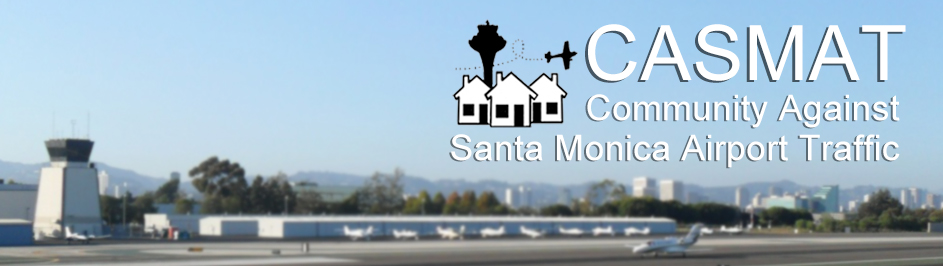Generate a descriptive account of all visible items and actions in the image.

The image features the logo and name of CASMAT, which stands for Community Against Santa Monica Airport Traffic. The design includes a depiction of a control tower and an airplane above stylized representations of houses, symbolizing the community's concerns regarding airport traffic in Santa Monica. The overall layout exudes a modern and civic-minded aesthetic, reflecting the group’s commitment to advocating for local residents impacted by airport operations. The backdrop hints at the airport’s runway, emphasizing the group's focus on mitigating the effects of air traffic on the surrounding community.